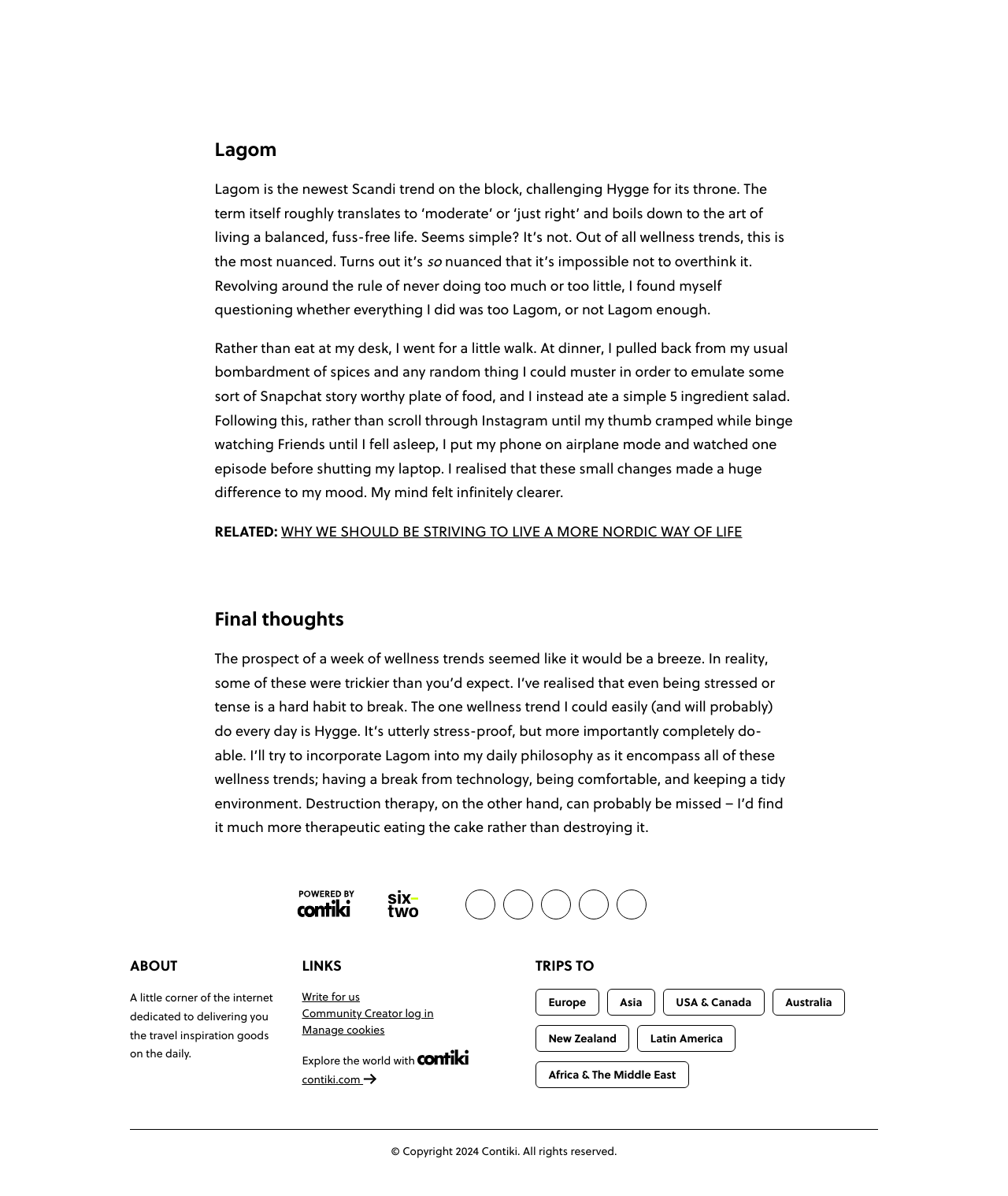Please give a short response to the question using one word or a phrase:
What is the purpose of the 'RELATED' section?

To provide related links